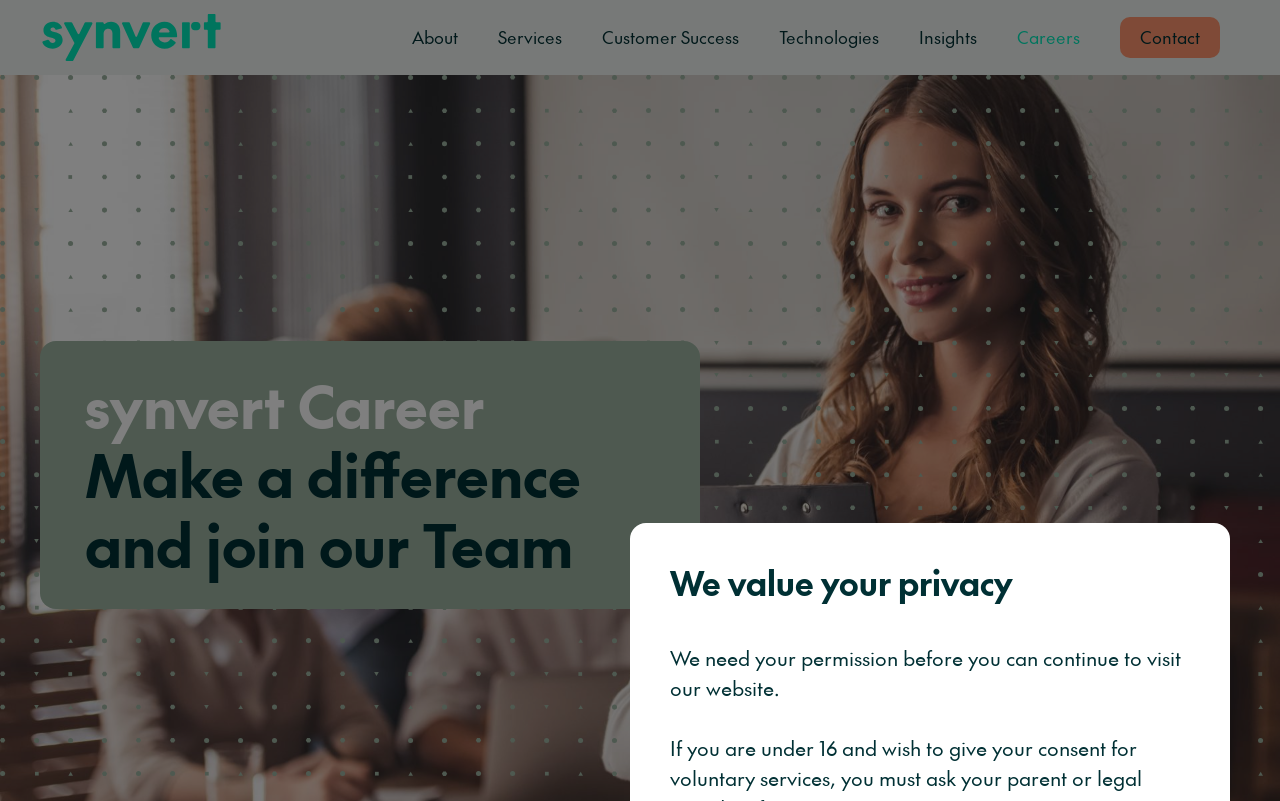Analyze the image and deliver a detailed answer to the question: What is the company name?

The company name can be found in the root element's text, which is 'synvert – Enabling data-based intelligence - for a sustainable future'.